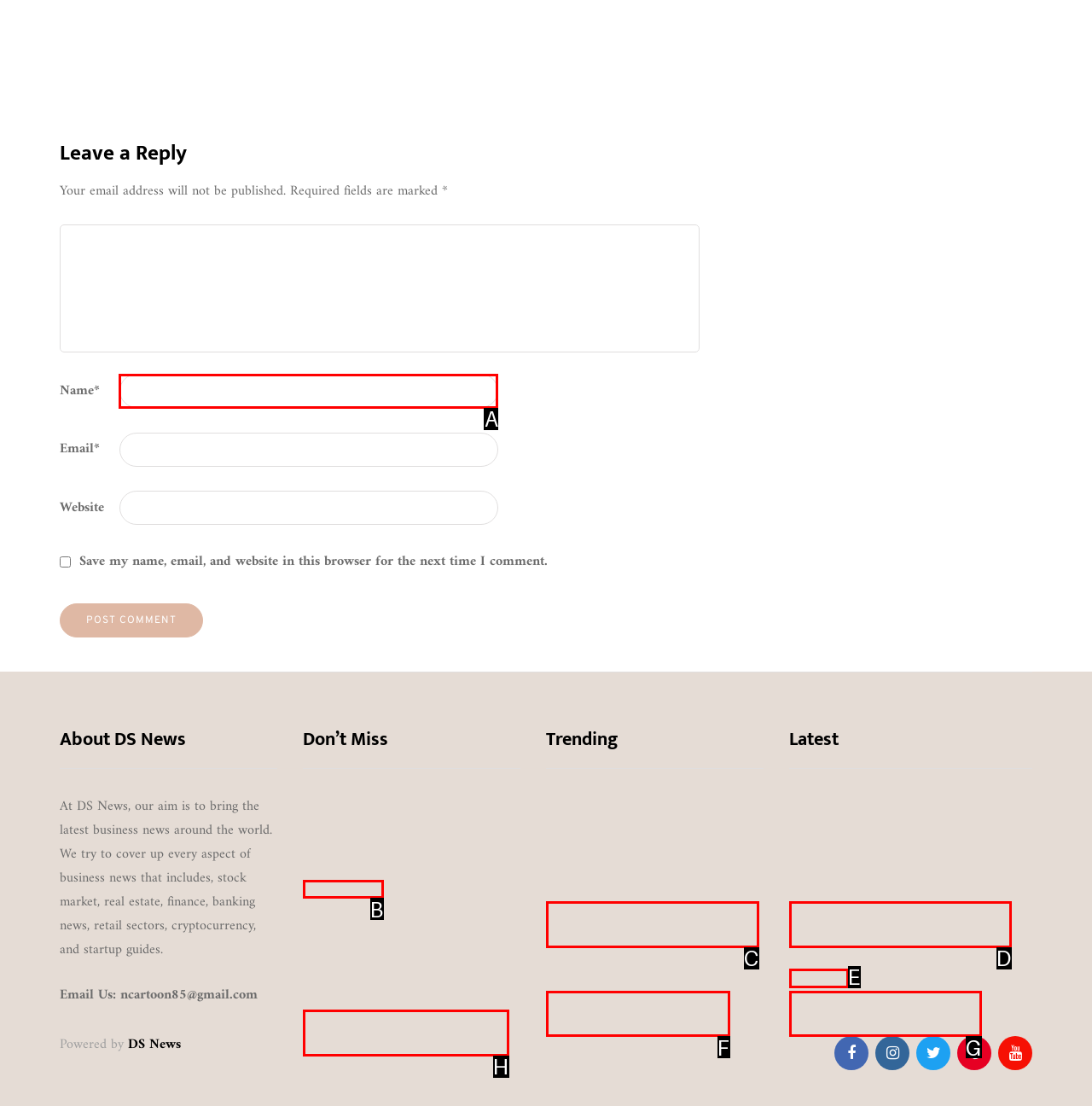Determine the letter of the UI element I should click on to complete the task: Enter your name in the 'Name' field from the provided choices in the screenshot.

A